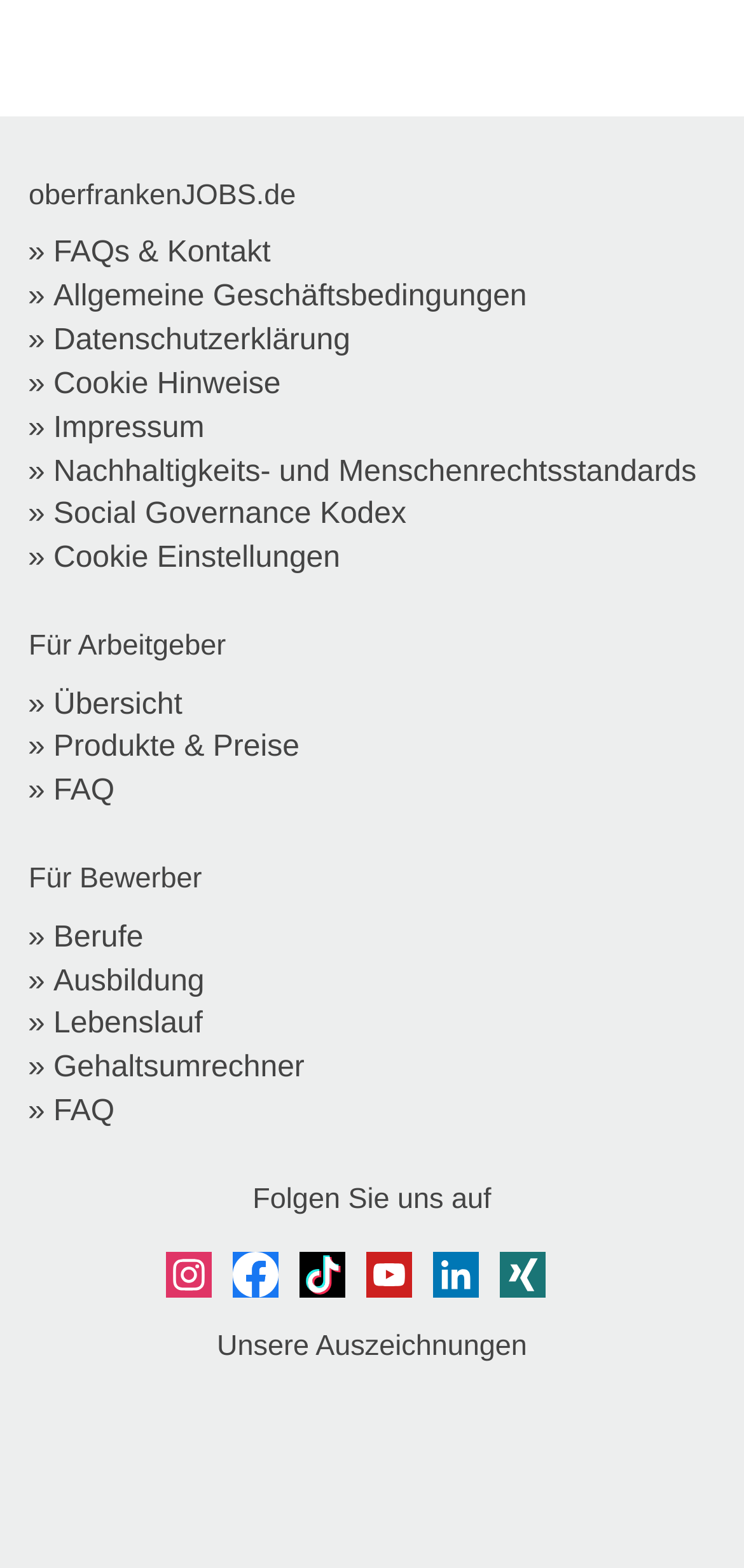How many links are there under 'Für Arbeitgeber'?
Carefully examine the image and provide a detailed answer to the question.

Under the 'Für Arbeitgeber' section, there are four links: 'Übersicht', 'Produkte & Preise', 'FAQ', and others. These links are indicated by the ListMarker and link elements with coordinates [0.038, 0.436, 0.072, 0.464] to [0.038, 0.52, 0.072, 0.52].